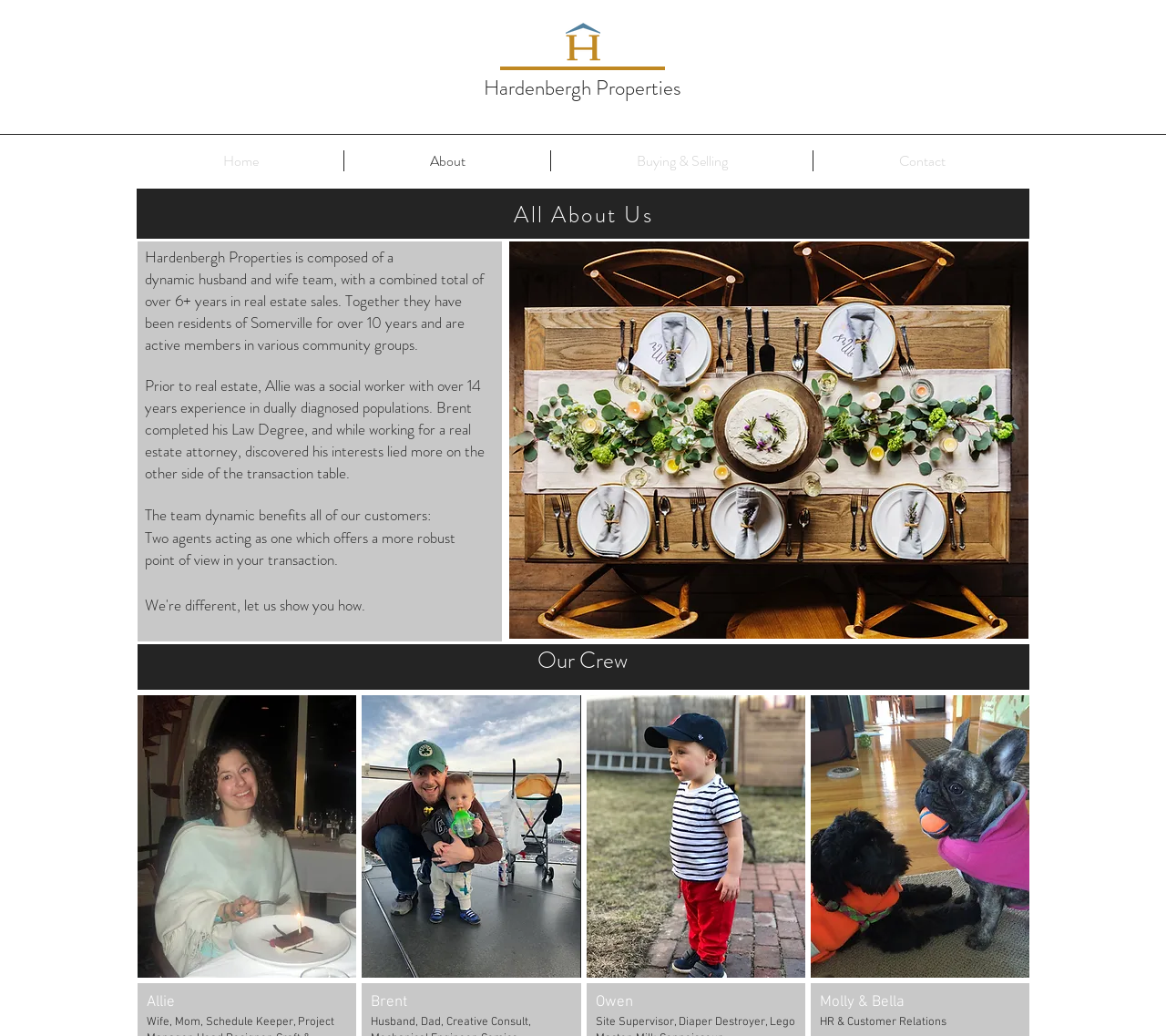Locate the bounding box coordinates for the element described below: "Hardenbergh Properties". The coordinates must be four float values between 0 and 1, formatted as [left, top, right, bottom].

[0.415, 0.07, 0.584, 0.099]